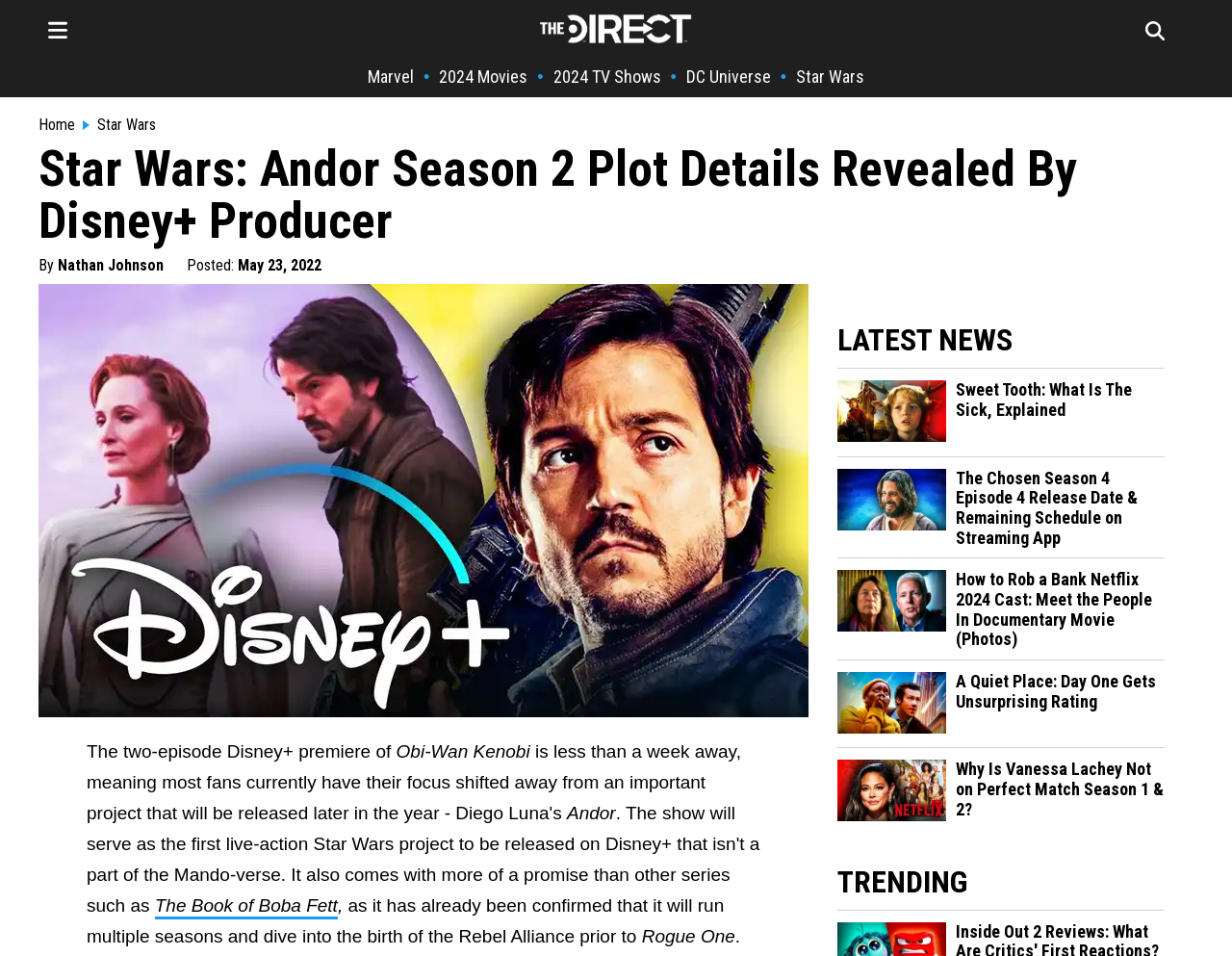Identify the bounding box of the UI element that matches this description: "Home".

[0.031, 0.122, 0.061, 0.14]